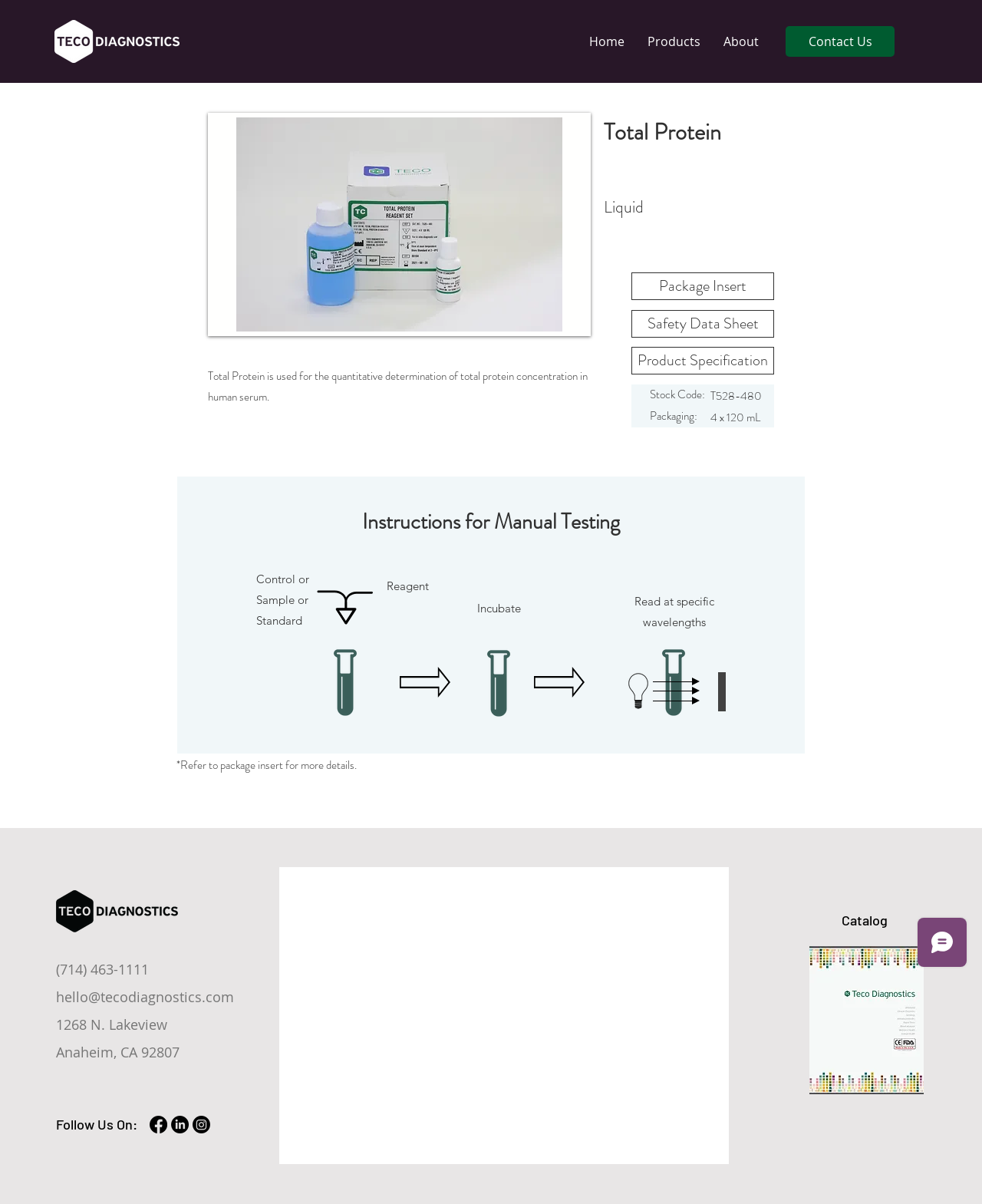Determine the bounding box coordinates of the section I need to click to execute the following instruction: "View the 'Package Insert'". Provide the coordinates as four float numbers between 0 and 1, i.e., [left, top, right, bottom].

[0.643, 0.226, 0.788, 0.249]